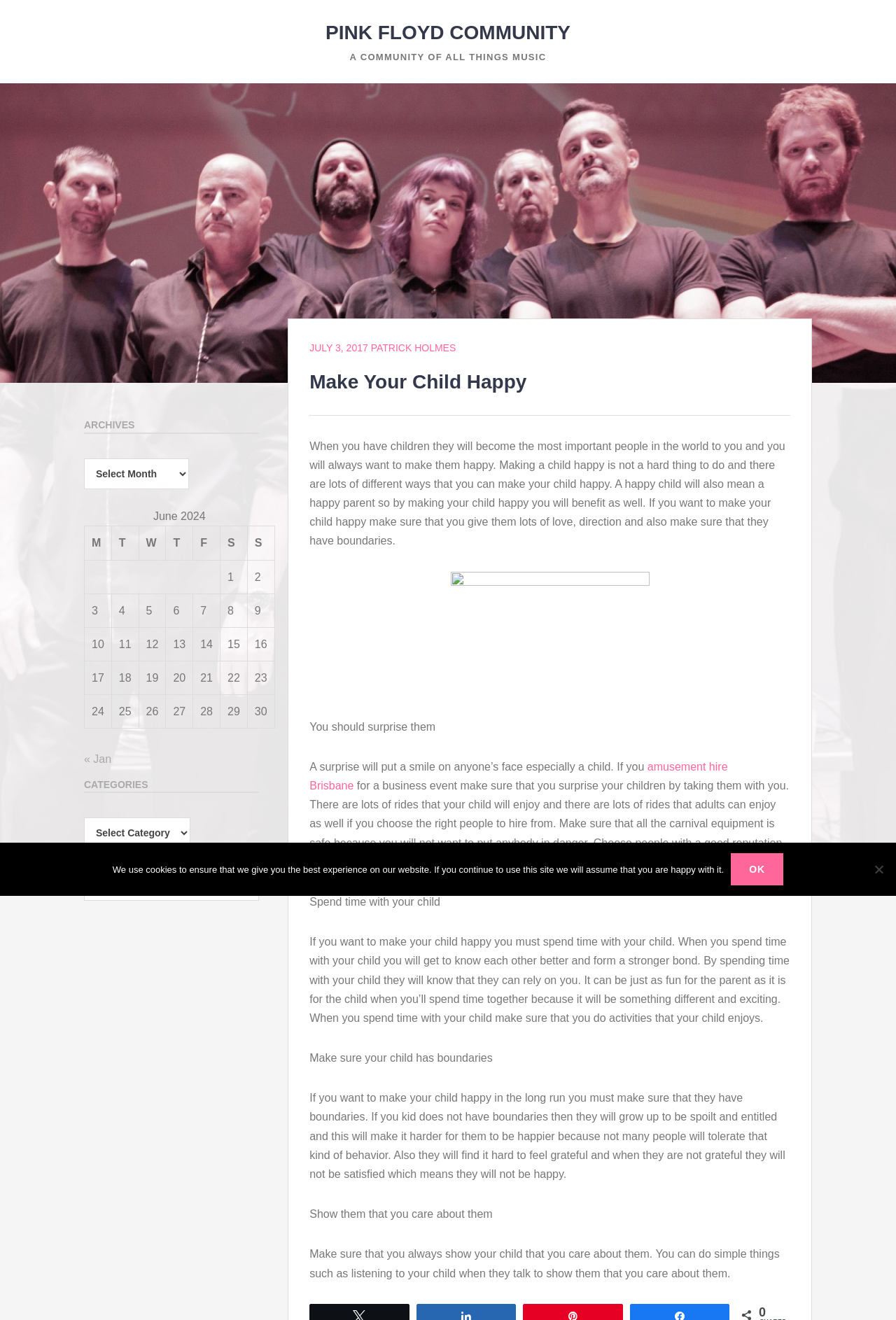What is the purpose of setting boundaries for children?
Look at the image and respond with a single word or a short phrase.

To prevent them from becoming spoilt and entitled